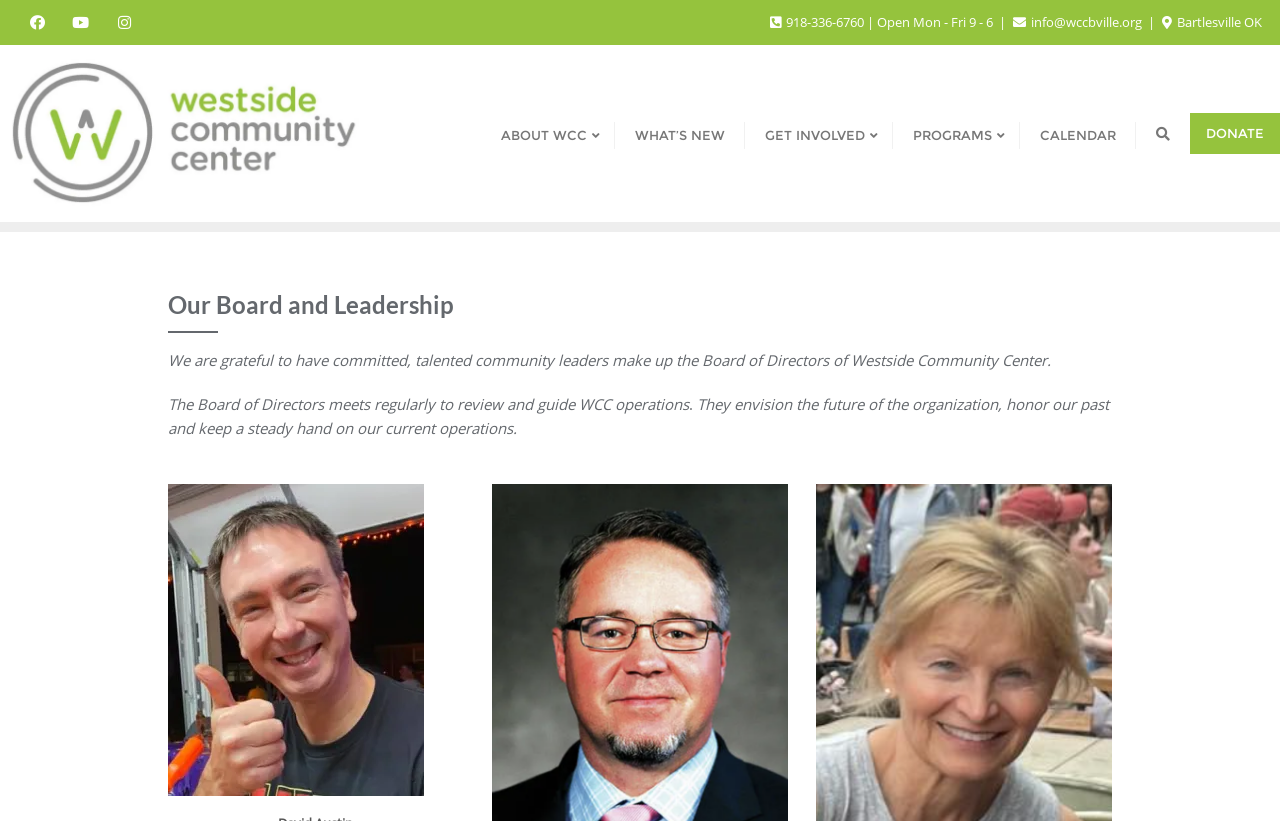Using the webpage screenshot, find the UI element described by Get Involved. Provide the bounding box coordinates in the format (top-left x, top-left y, bottom-right x, bottom-right y), ensuring all values are floating point numbers between 0 and 1.

[0.582, 0.116, 0.698, 0.21]